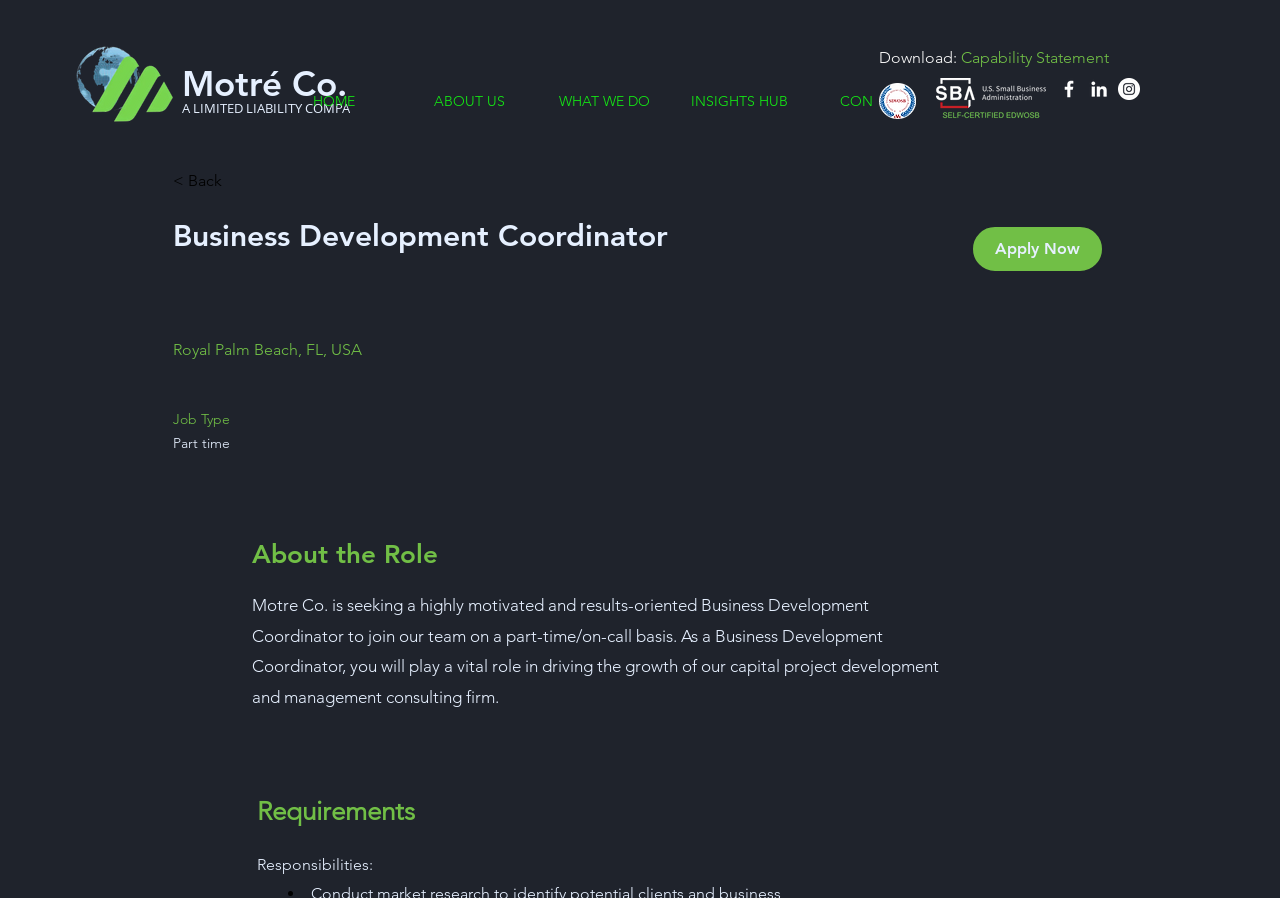Please examine the image and answer the question with a detailed explanation:
What is the name of the first social media platform?

The name of the first social media platform can be found in the bottom-right corner of the webpage, where it is written as 'Facebook' in a link format, accompanied by a Facebook icon.